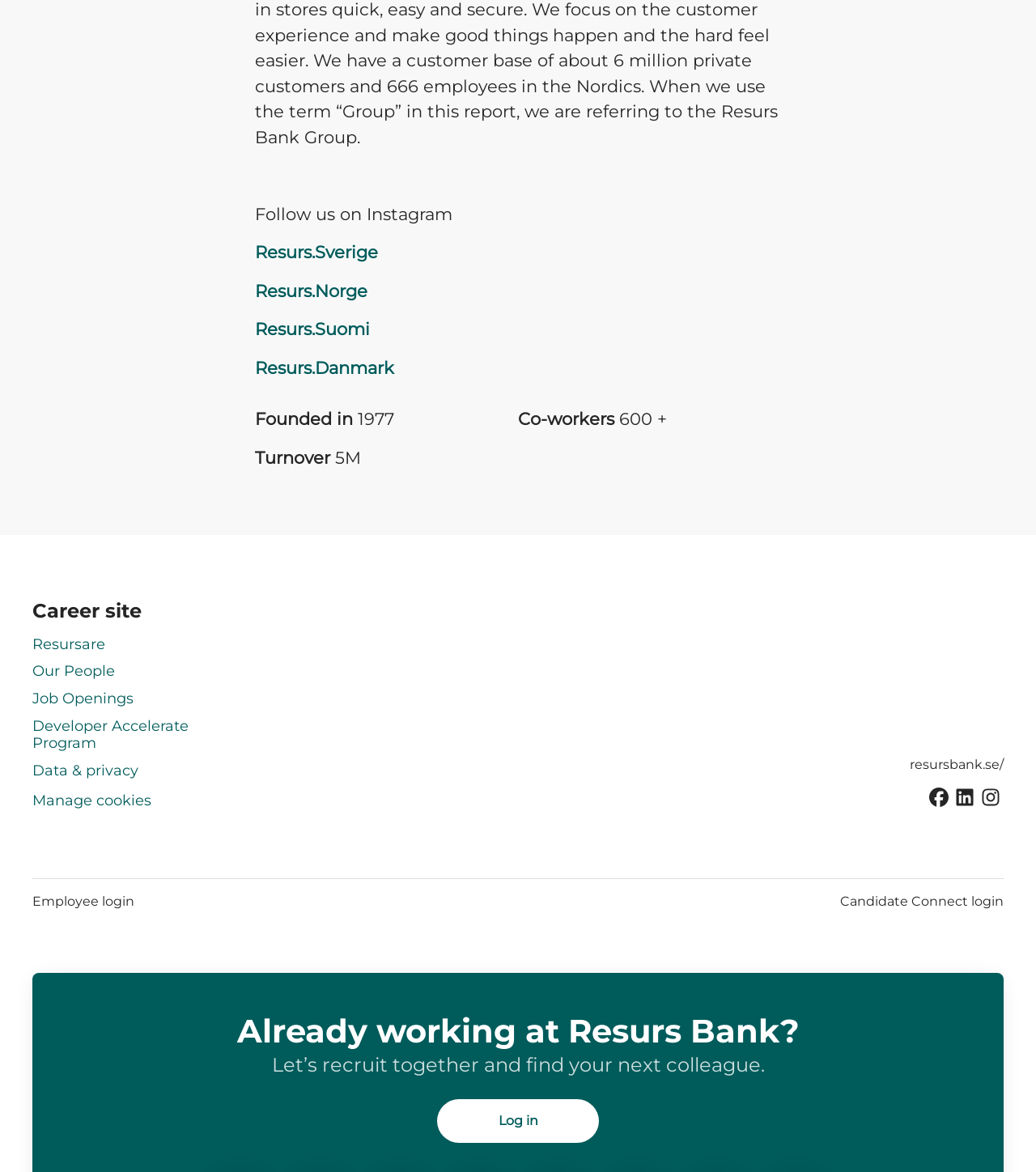Pinpoint the bounding box coordinates for the area that should be clicked to perform the following instruction: "Explore job openings".

[0.031, 0.586, 0.129, 0.606]